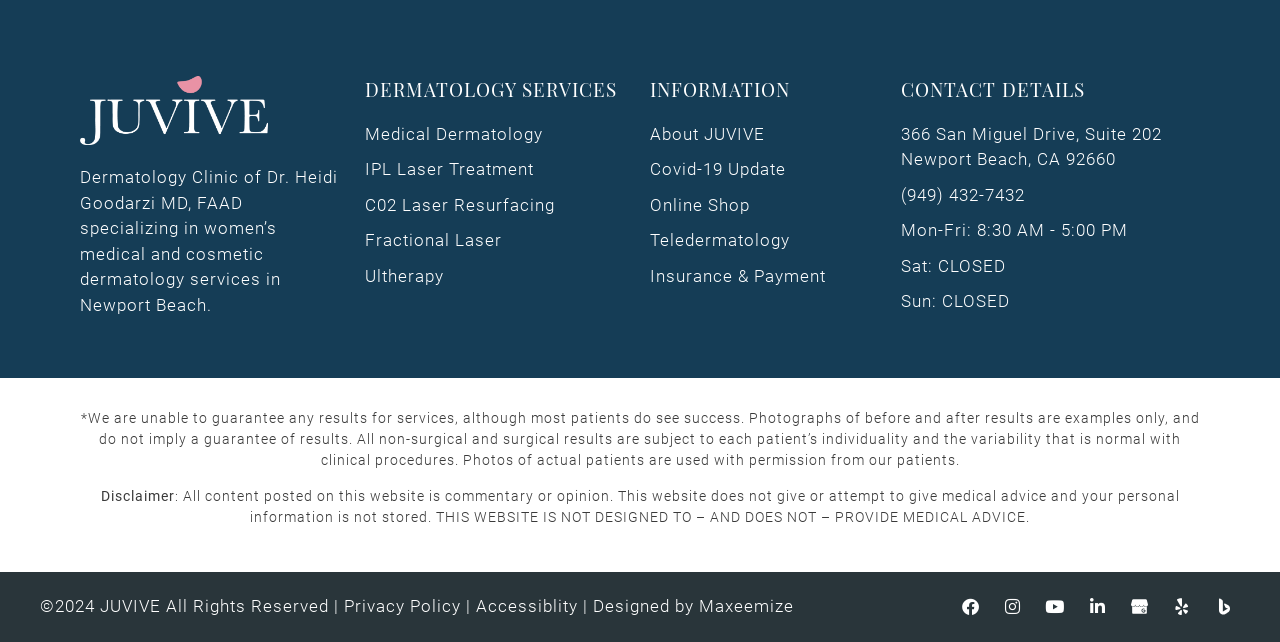Locate the bounding box coordinates of the element I should click to achieve the following instruction: "View cart".

None